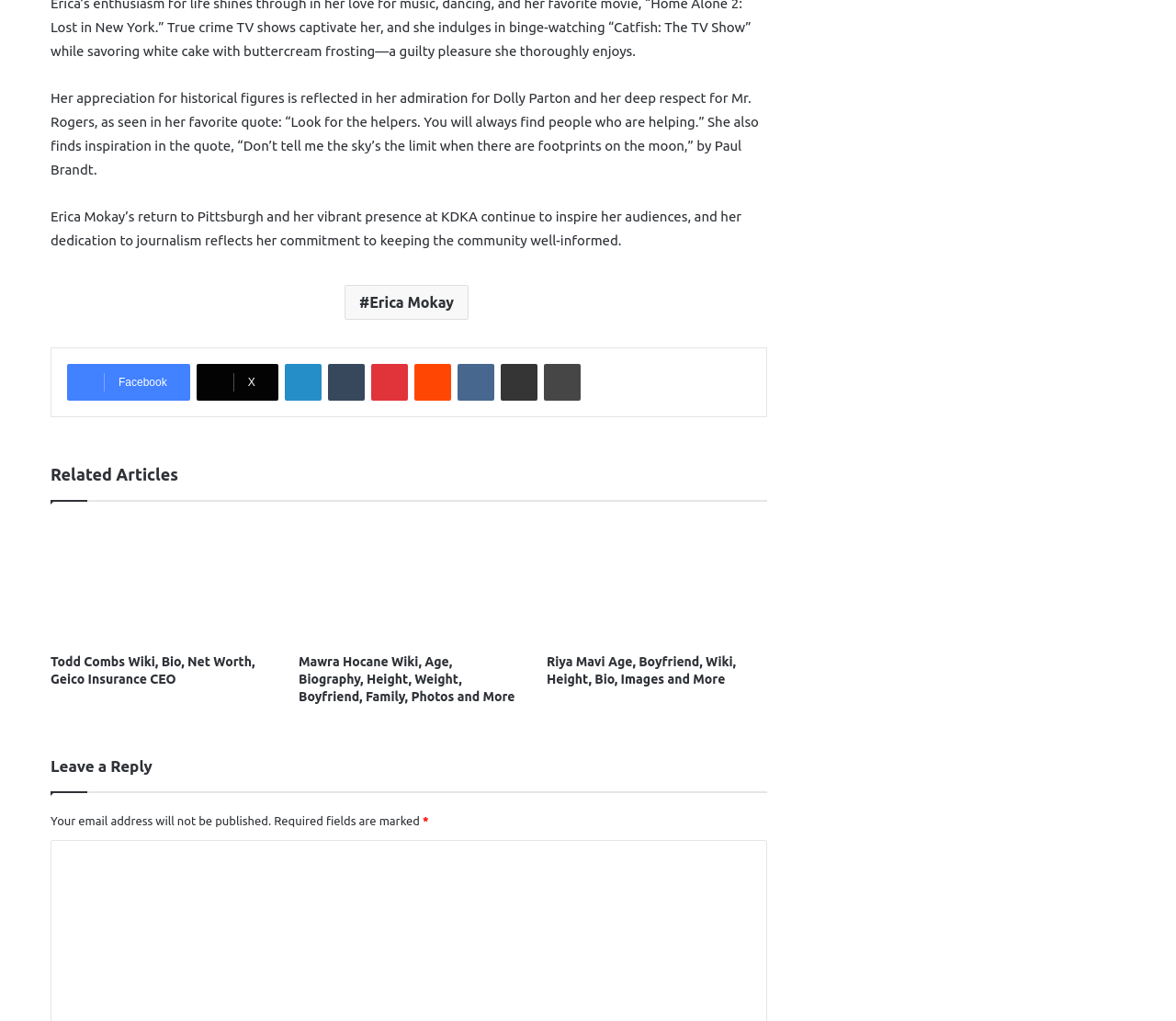Please determine the bounding box coordinates of the element's region to click for the following instruction: "Read related article about Todd Combs".

[0.043, 0.509, 0.23, 0.631]